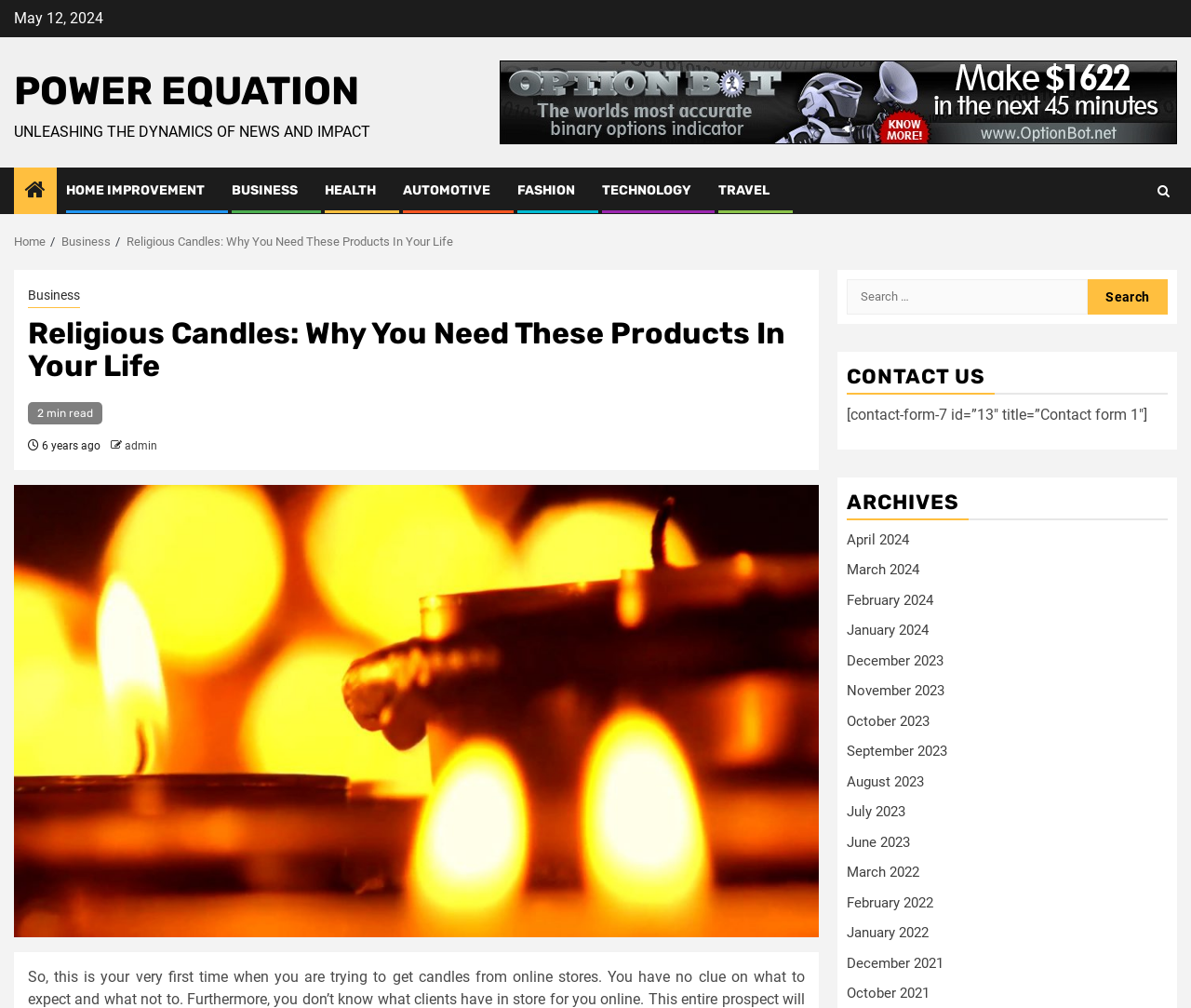Identify the bounding box coordinates of the clickable region necessary to fulfill the following instruction: "Go to the HOME IMPROVEMENT page". The bounding box coordinates should be four float numbers between 0 and 1, i.e., [left, top, right, bottom].

[0.055, 0.181, 0.172, 0.197]